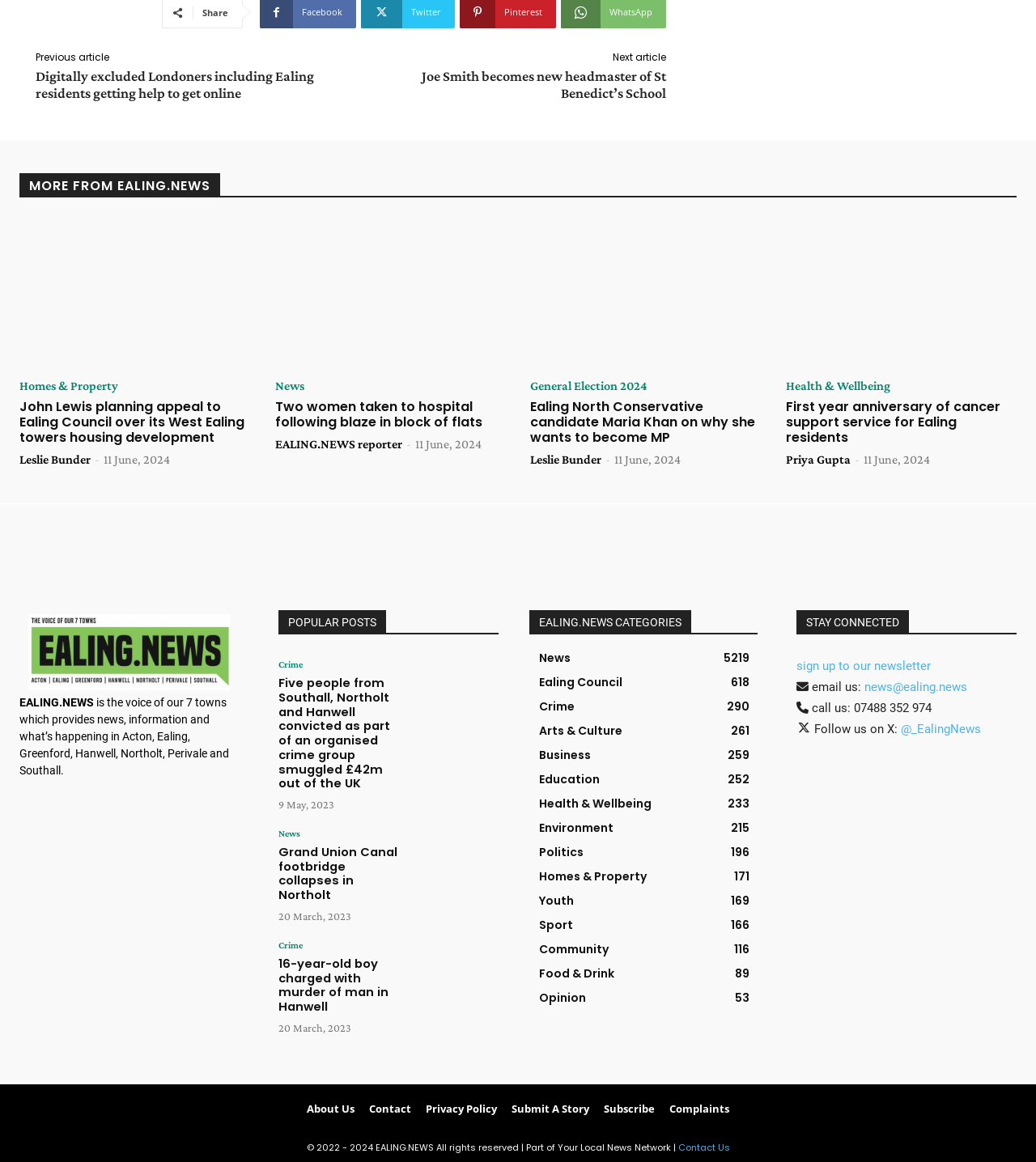How many categories are listed under 'EALING.NEWS CATEGORIES'?
Answer with a single word or short phrase according to what you see in the image.

14